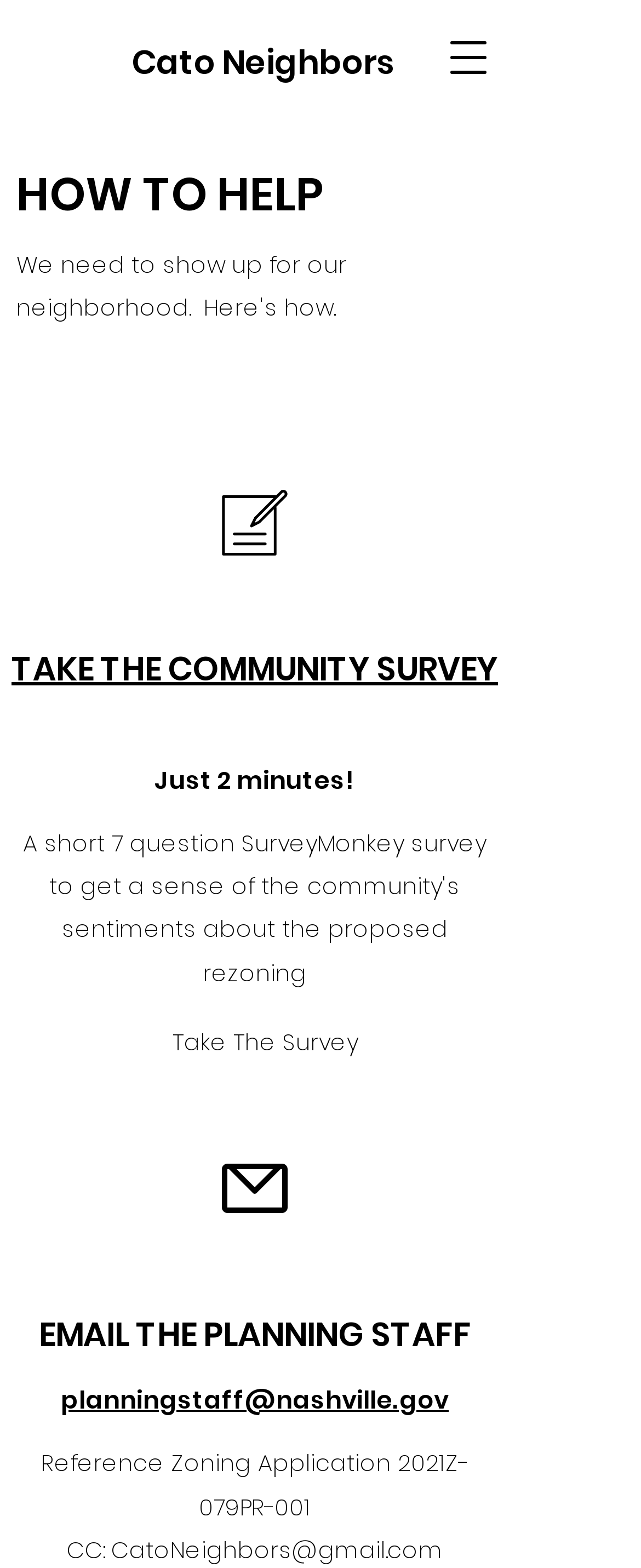Provide the bounding box coordinates of the area you need to click to execute the following instruction: "Click on Cato Neighbors link".

[0.205, 0.025, 0.615, 0.055]